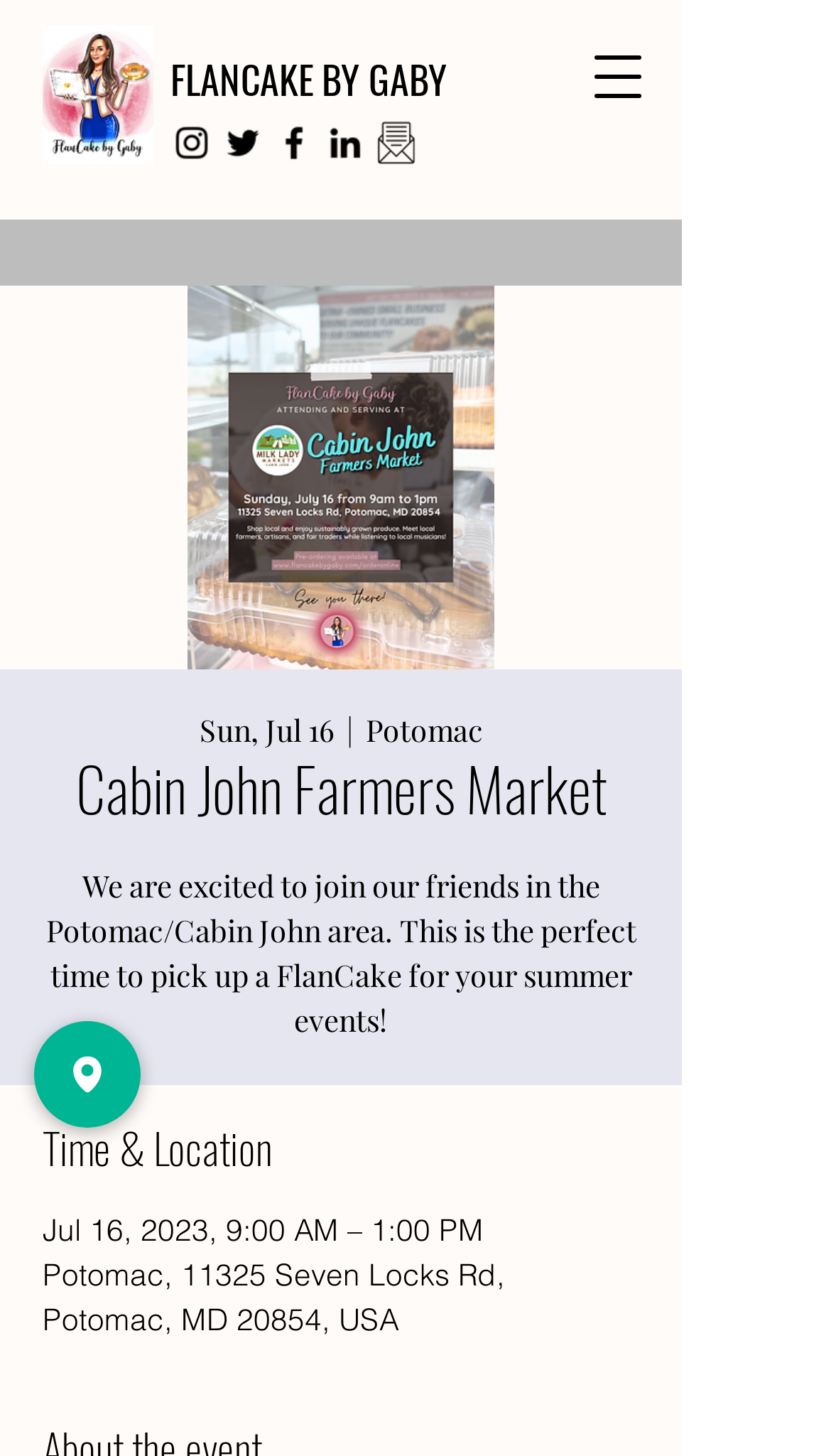Refer to the image and offer a detailed explanation in response to the question: What is the location of the event?

I found the answer by looking at the text 'Potomac, 11325 Seven Locks Rd, Potomac, MD 20854, USA' which provides the location of the event.